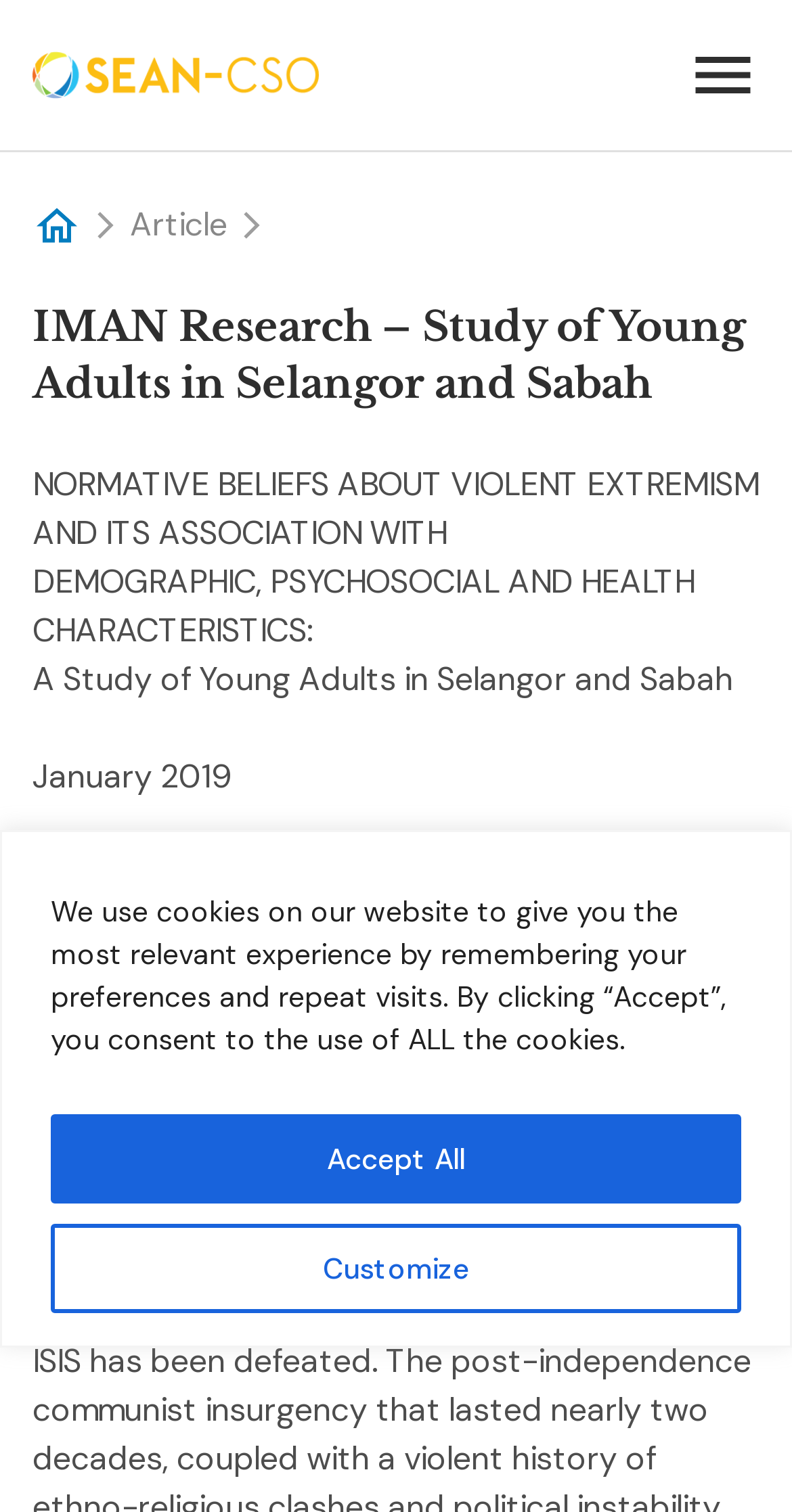Based on the image, provide a detailed response to the question:
What is the publication date of the study?

The publication date of the study can be found by reading the text 'January 2019' which is located below the study title.